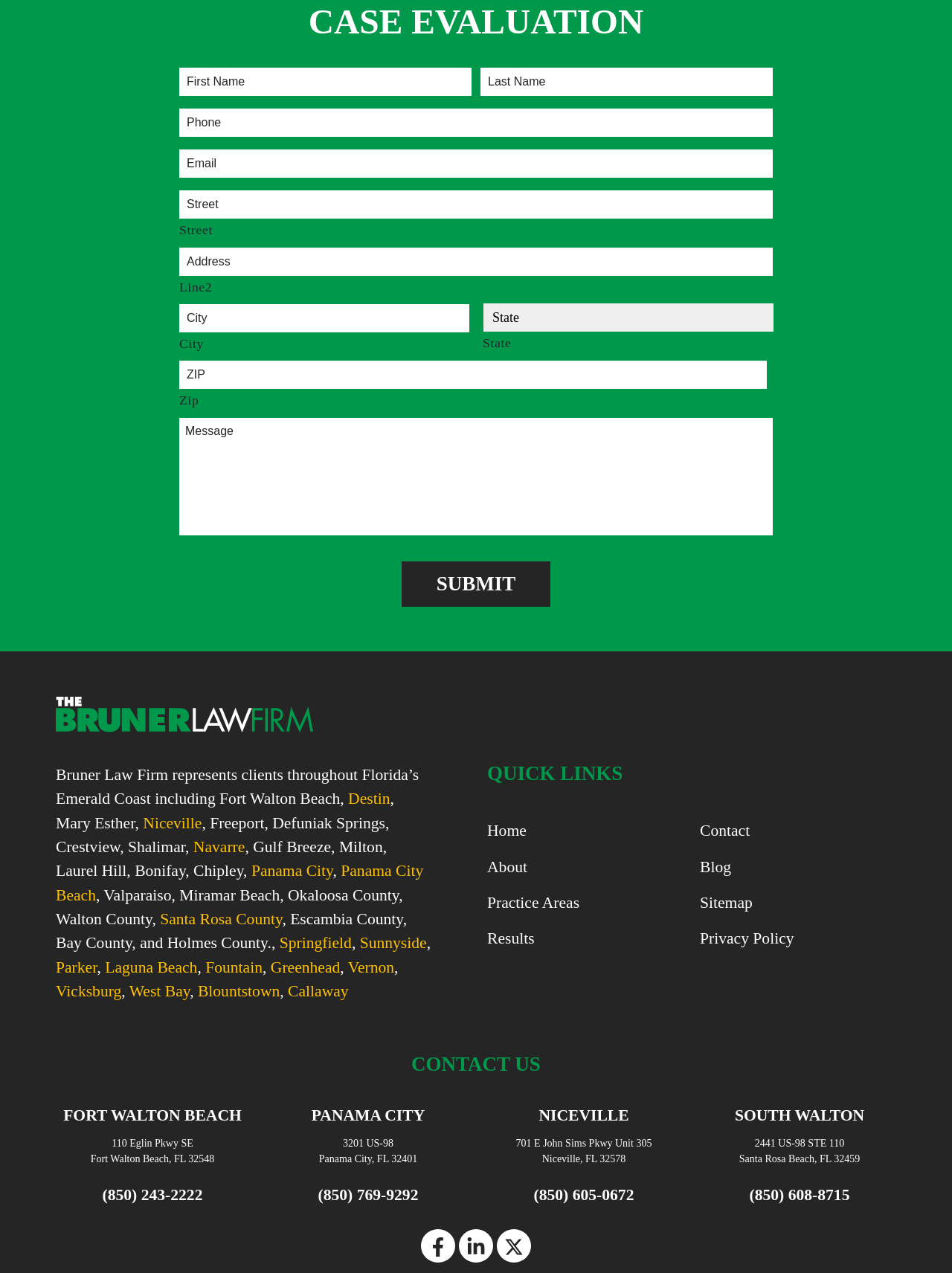Answer the question below using just one word or a short phrase: 
What is the phone number of the Fort Walton Beach office?

(850) 243-2222